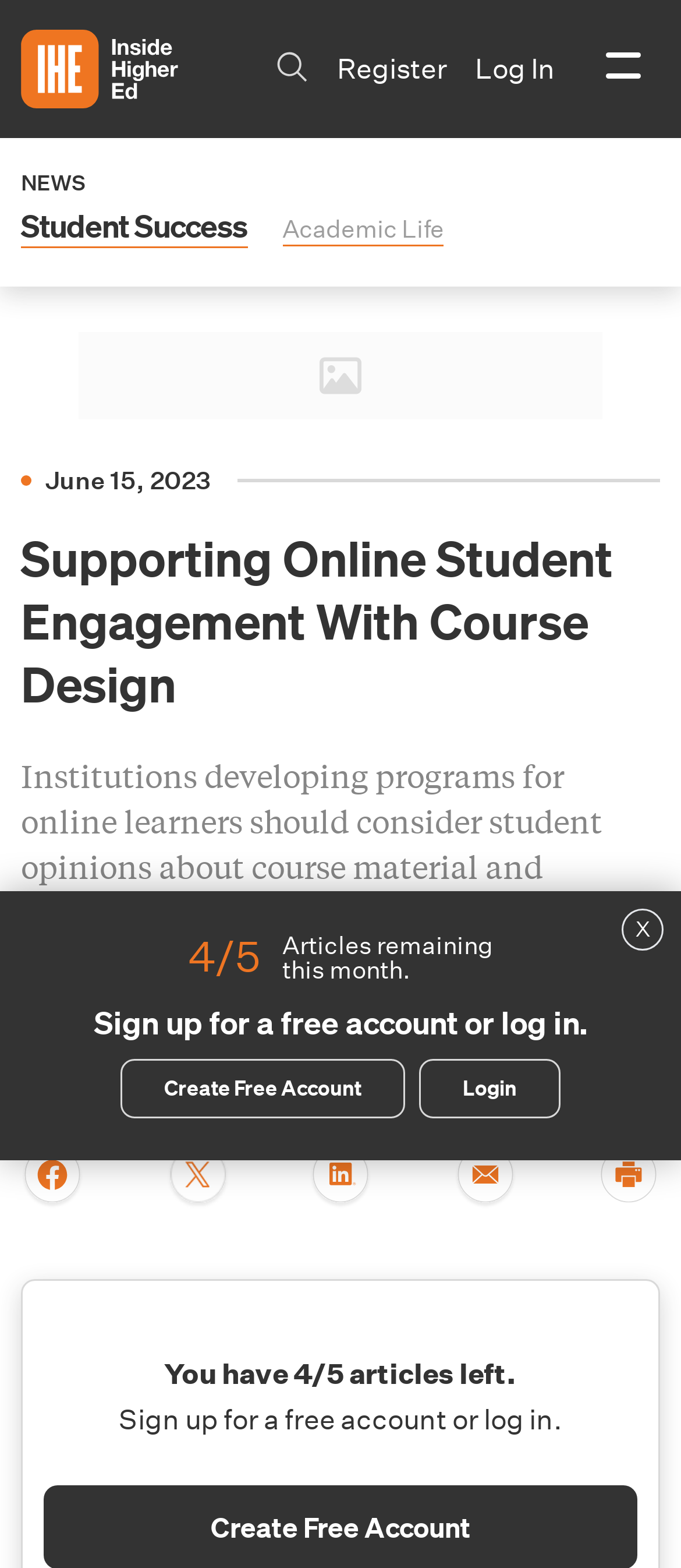Utilize the information from the image to answer the question in detail:
How many articles are left this month?

I found the answer by looking at the text '4 articles remaining this month.' which is located below the 'Sign up for a free account or log in.' heading.